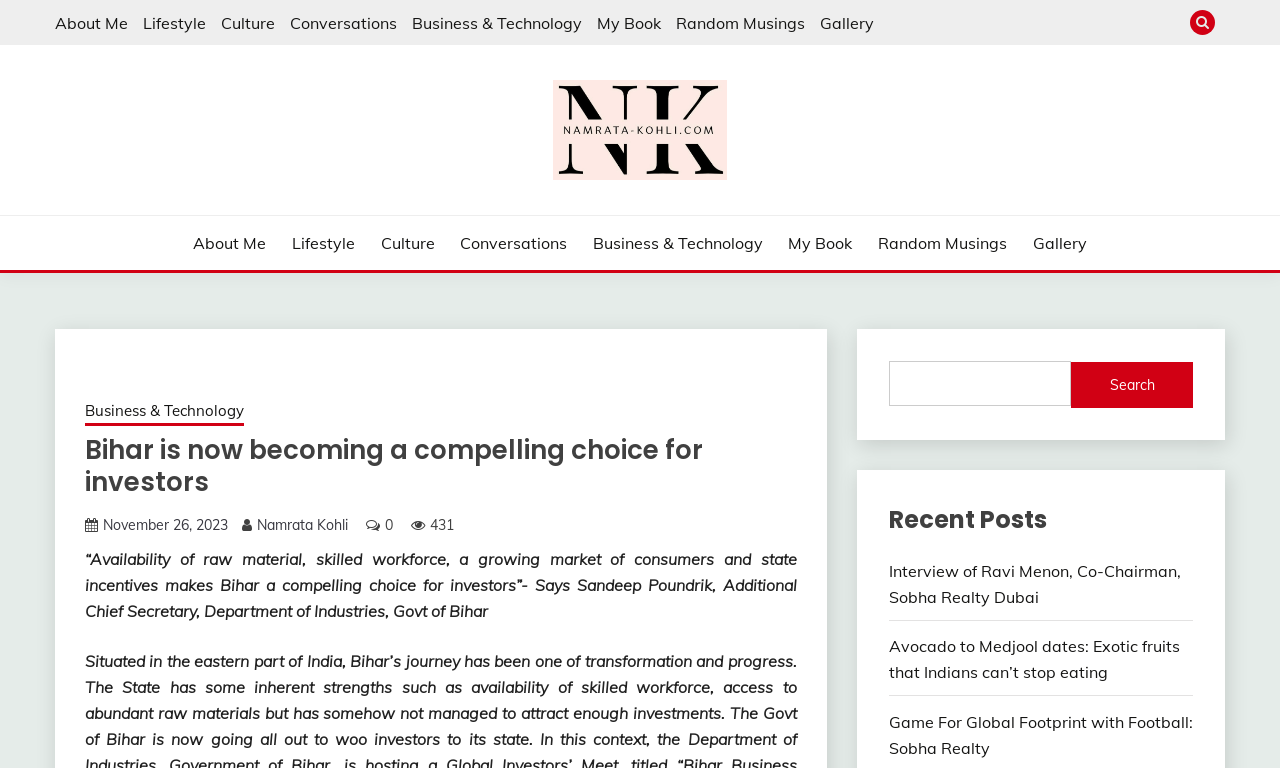Generate a detailed explanation of the webpage's features and information.

The webpage appears to be a personal blog or website of Namrata Kohli, with a focus on various topics such as lifestyle, culture, and business. At the top, there is a navigation menu with links to different sections, including "About Me", "Lifestyle", "Culture", and more. 

Below the navigation menu, there is a large header section with the title "Bihar is now becoming a compelling choice for investors" and a subheading with a quote from Sandeep Poundrik, Additional Chief Secretary, Department of Industries, Govt of Bihar. 

To the right of the header section, there is a search bar with a search button. Below the search bar, there is a section titled "Recent Posts" with three links to recent articles, including an interview with Ravi Menon, Co-Chairman of Sobha Realty Dubai, and two articles about exotic fruits and football.

On the left side of the page, there is a sidebar with links to various categories, including "Business & Technology", "My Book", and "Gallery". There is also a figure or image in the sidebar, but its content is not specified. 

At the very top right corner of the page, there is a button with a magnifying glass icon, which may be a search button or a toggle for the navigation menu.